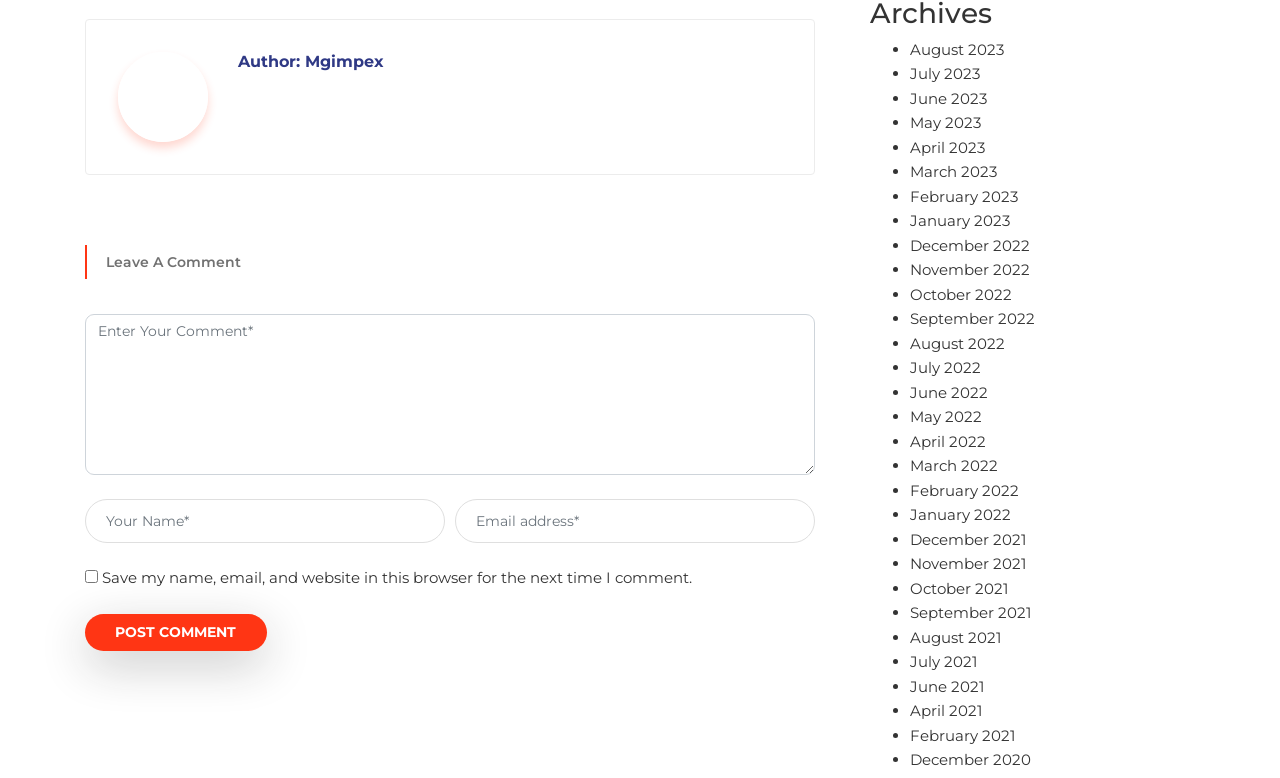Identify the bounding box coordinates of the clickable region necessary to fulfill the following instruction: "Click the Post Comment button". The bounding box coordinates should be four float numbers between 0 and 1, i.e., [left, top, right, bottom].

[0.066, 0.789, 0.208, 0.836]